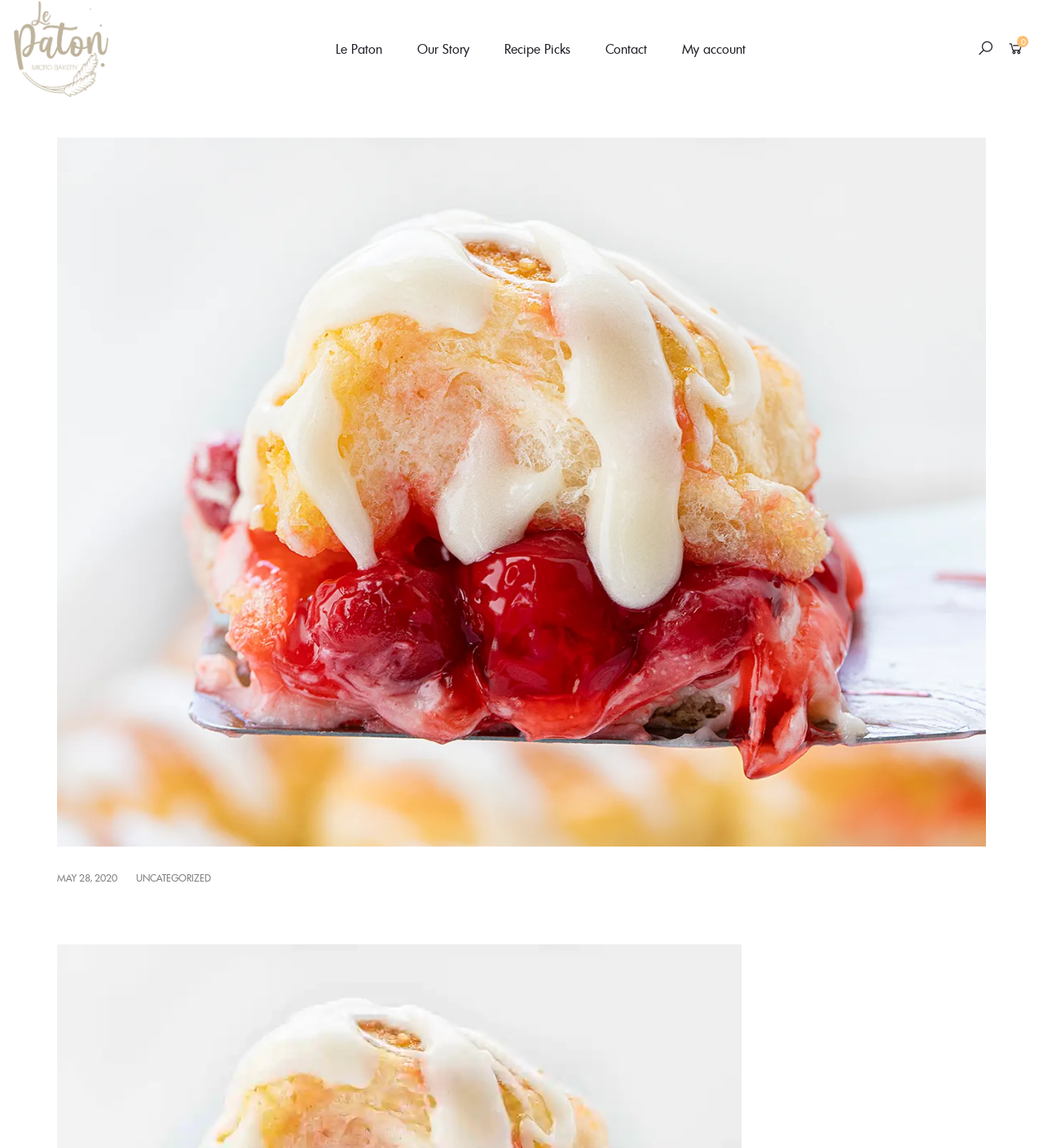Detail the various sections and features of the webpage.

The webpage is about Cherry Cheesecake Sliders, with the title "Cherry Cheesecake Sliders – Le Paton" at the top. Below the title, there is a navigation menu with links to "Le Paton", "Our Story", "Recipe Picks", "Contact", and "My account", aligned horizontally across the top of the page.

To the top-right corner, there are two social media links, represented by icons. On the top-left corner, there is a link to "Skip to content", which is followed by a large figure that takes up most of the page's width. Within this figure, there is a prominent link to "Cherry Cheesecake Sliders" with a corresponding image below it, showcasing the dessert.

Below the image, there is a section with text "POSTED ON" and a link to the date "MAY 28, 2020", indicating when the post was published. Next to the date, there is a link to the category "UNCATEGORIZED".